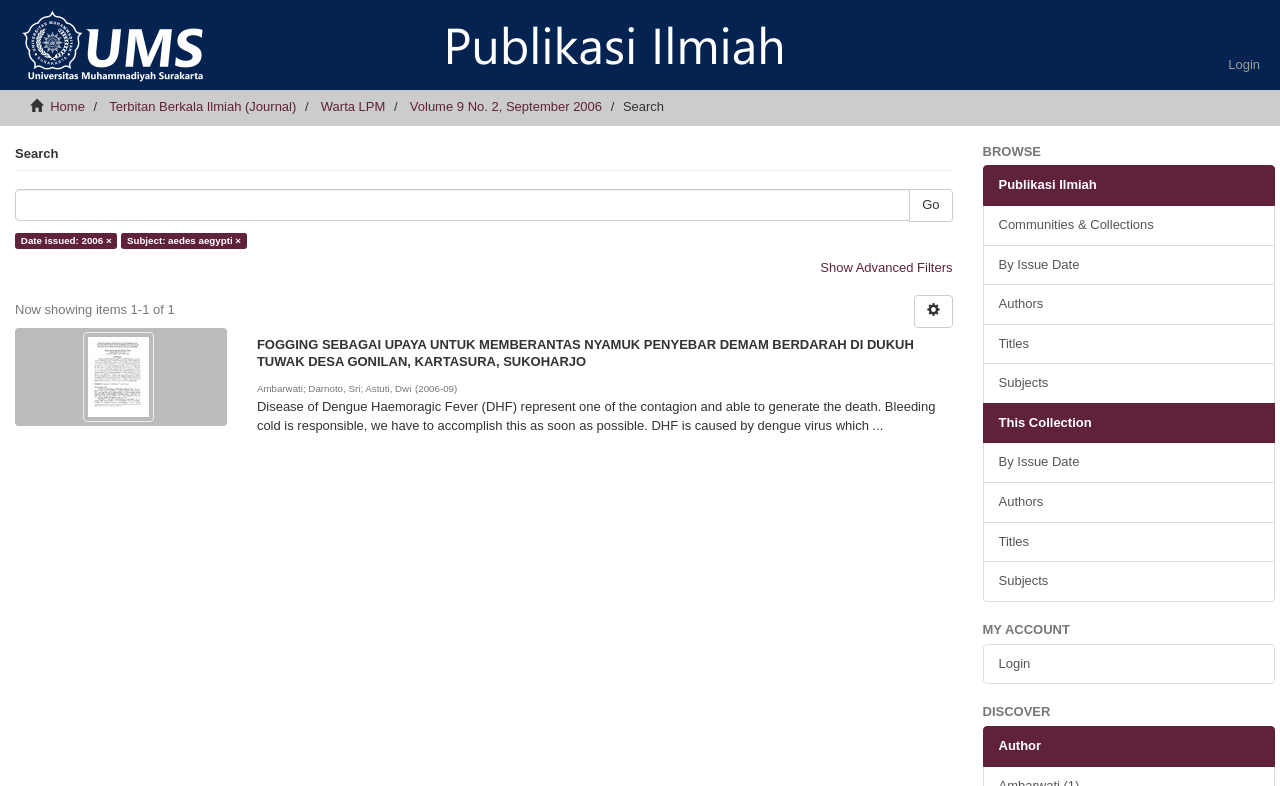Identify and provide the bounding box coordinates of the UI element described: "Terbitan Berkala Ilmiah (Journal)". The coordinates should be formatted as [left, top, right, bottom], with each number being a float between 0 and 1.

[0.085, 0.126, 0.231, 0.145]